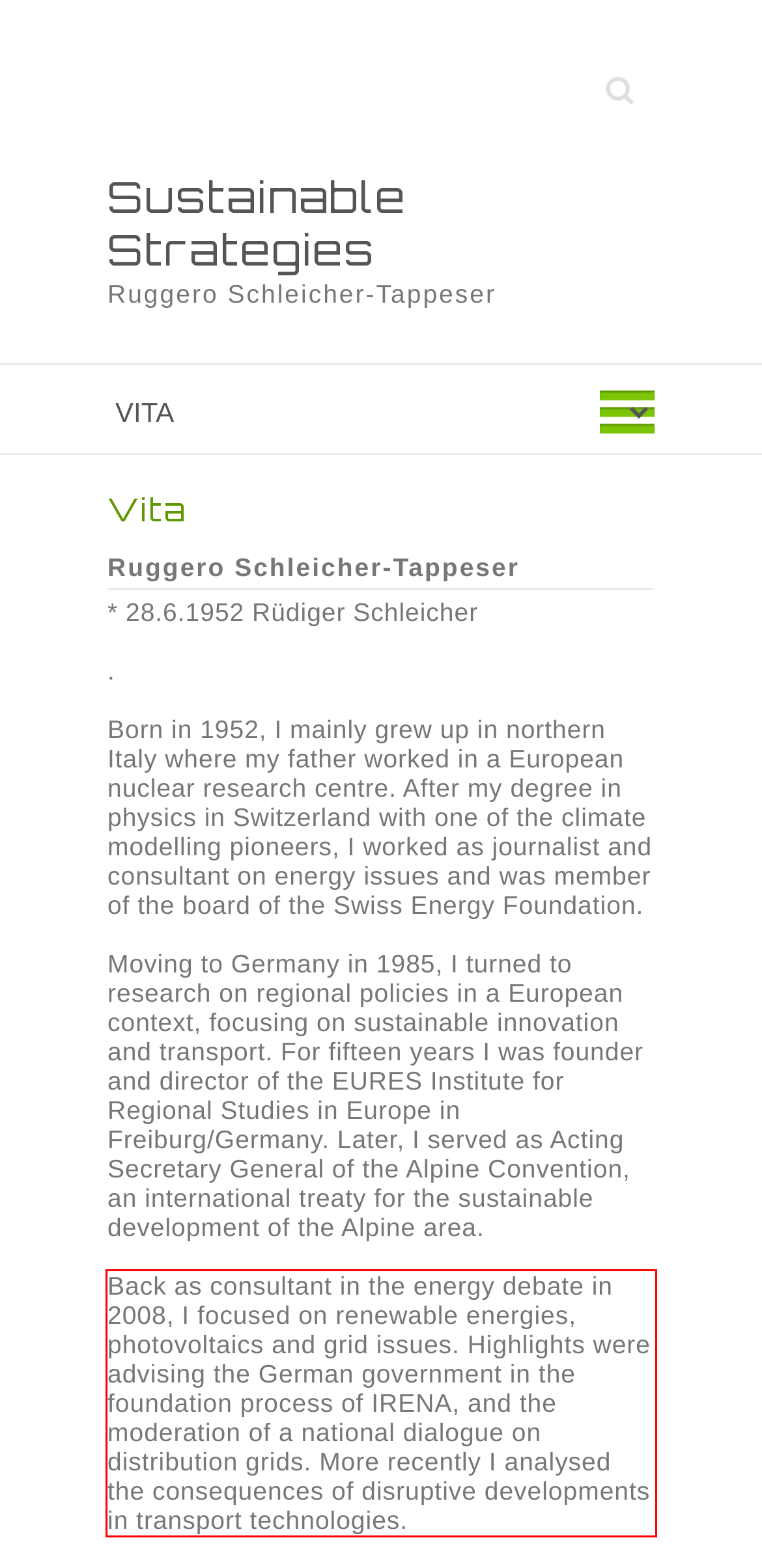You are presented with a webpage screenshot featuring a red bounding box. Perform OCR on the text inside the red bounding box and extract the content.

Back as consultant in the energy debate in 2008, I focused on renewable energies, photovoltaics and grid issues. Highlights were advising the German government in the foundation process of IRENA, and the moderation of a national dialogue on distribution grids. More recently I analysed the consequences of disruptive developments in transport technologies.